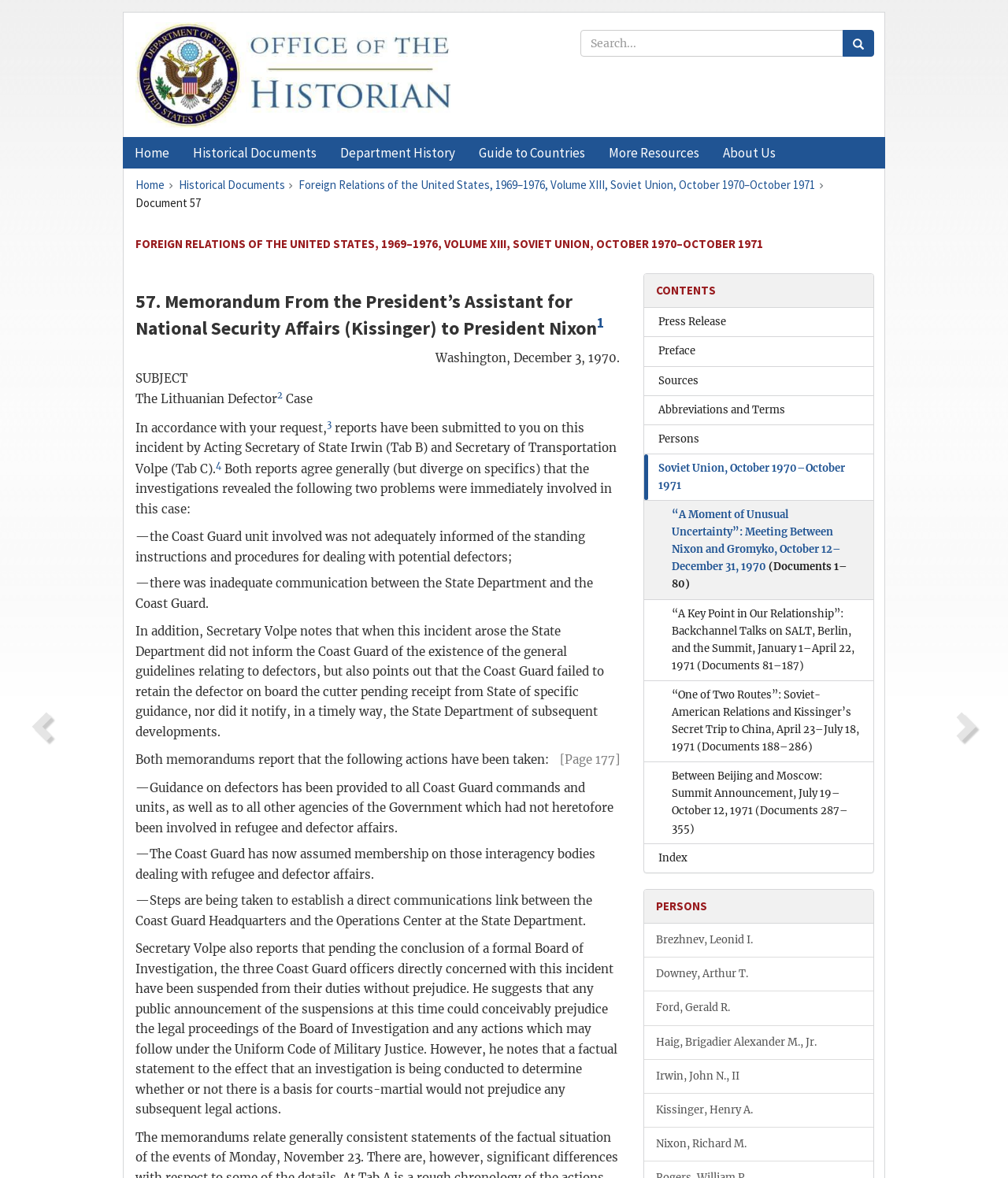Examine the image and give a thorough answer to the following question:
What is the date of the document?

I found the date by looking at the static text elements with the text 'Washington', ',', 'December 3, 1970', and '.'.